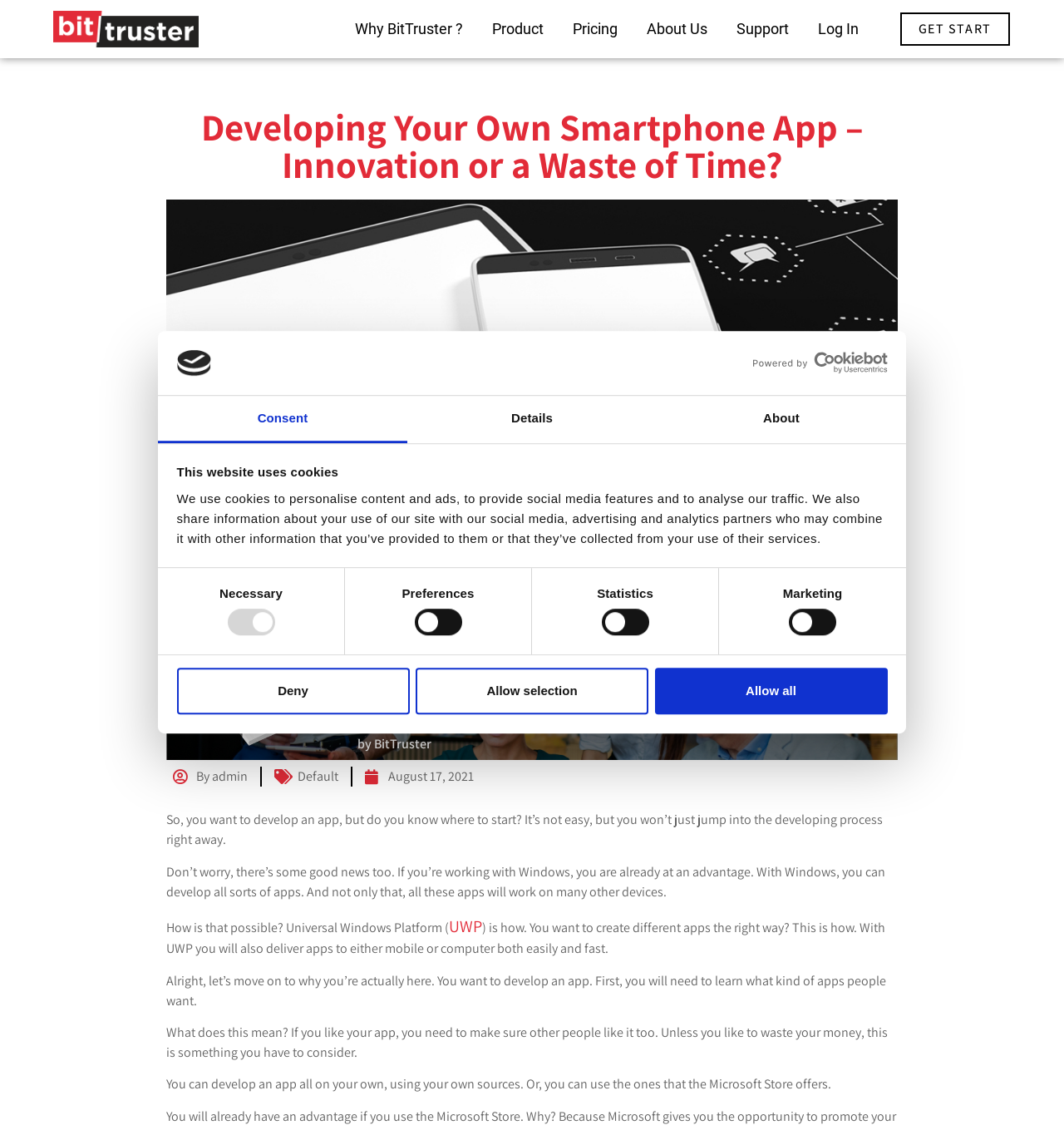Could you locate the bounding box coordinates for the section that should be clicked to accomplish this task: "Click the 'About Us' link".

[0.6, 0.015, 0.672, 0.036]